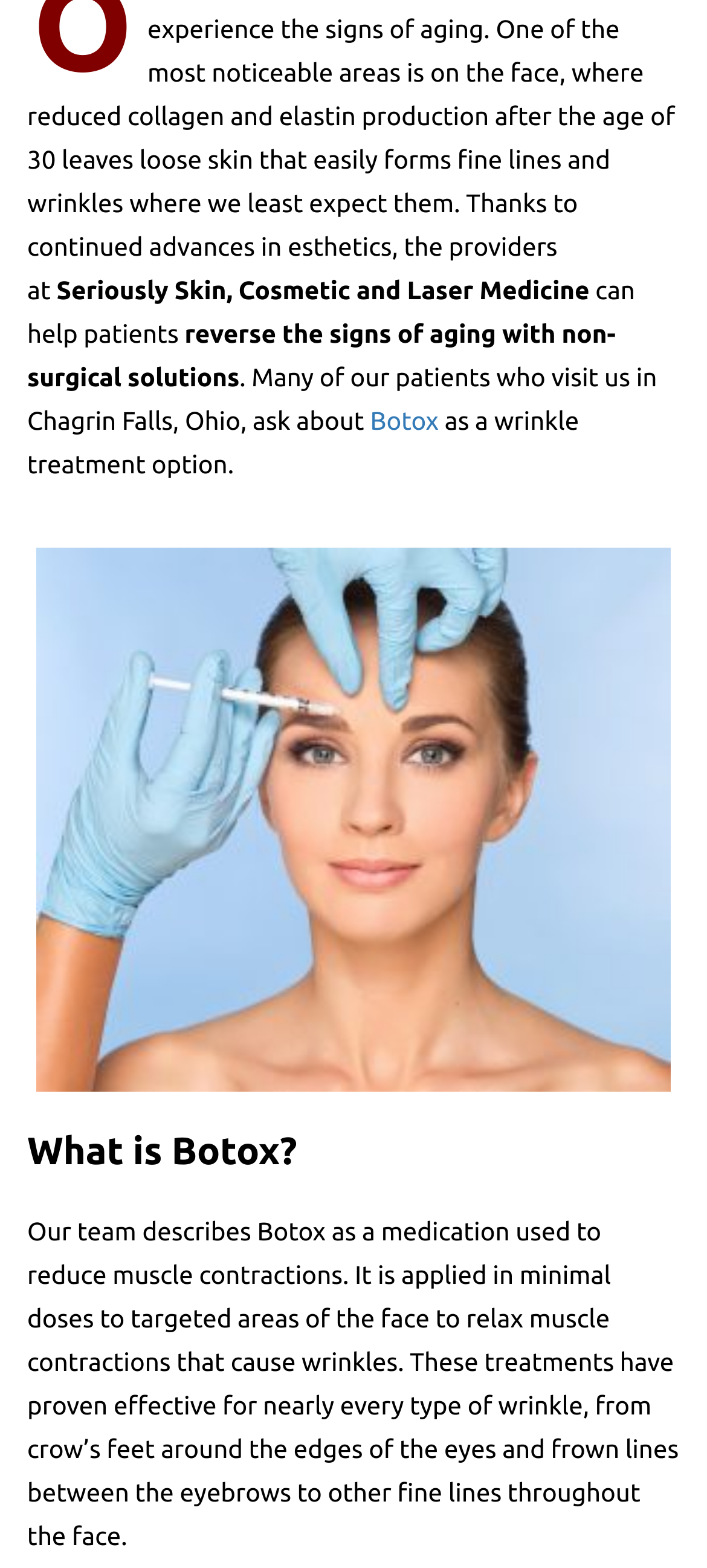Using the element description: "Contour TRL Peel", determine the bounding box coordinates for the specified UI element. The coordinates should be four float numbers between 0 and 1, [left, top, right, bottom].

[0.0, 0.029, 0.8, 0.087]